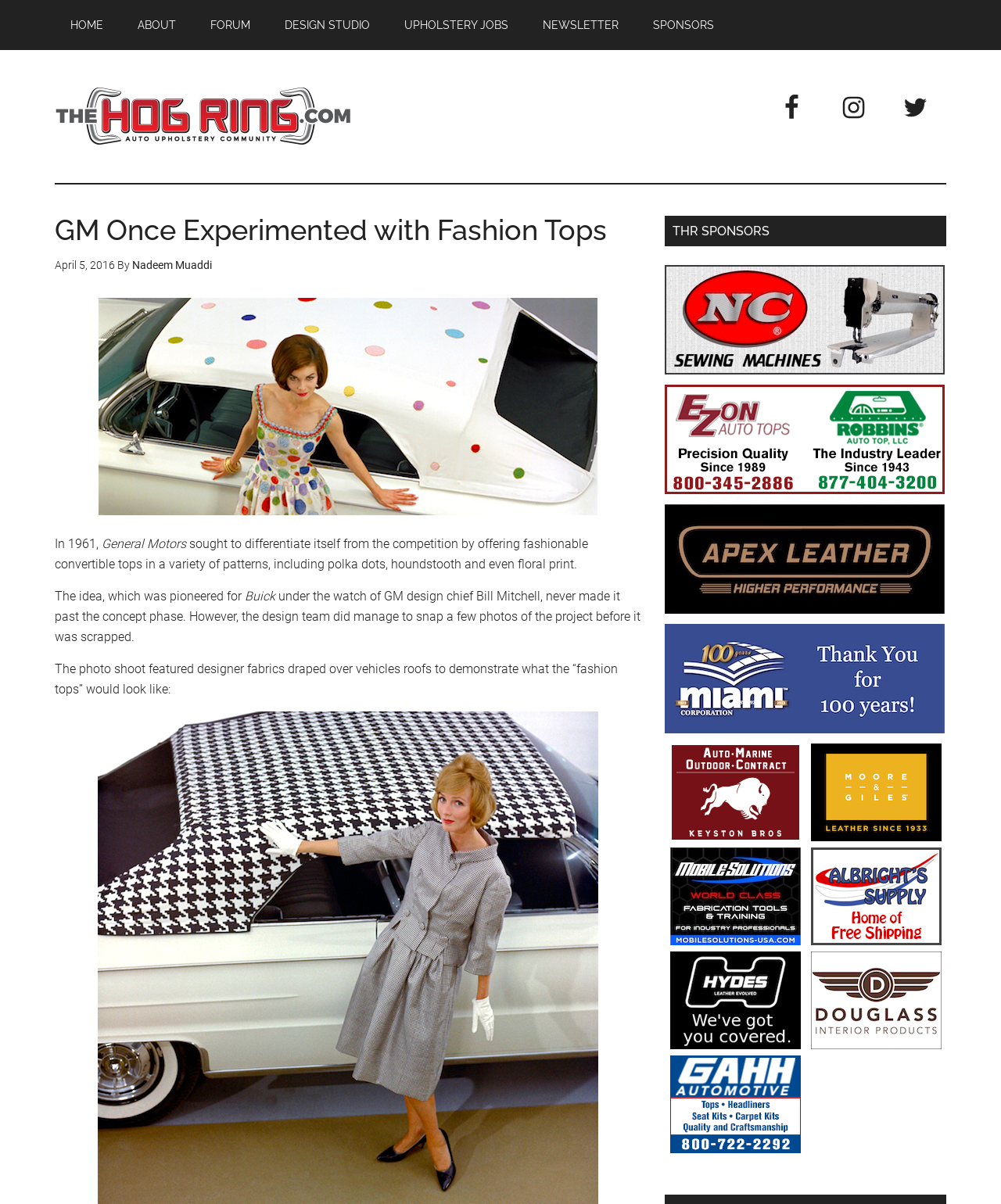Please determine the bounding box coordinates of the clickable area required to carry out the following instruction: "Read the article about 'GM Once Experimented with Fashion Tops'". The coordinates must be four float numbers between 0 and 1, represented as [left, top, right, bottom].

[0.055, 0.179, 0.641, 0.228]